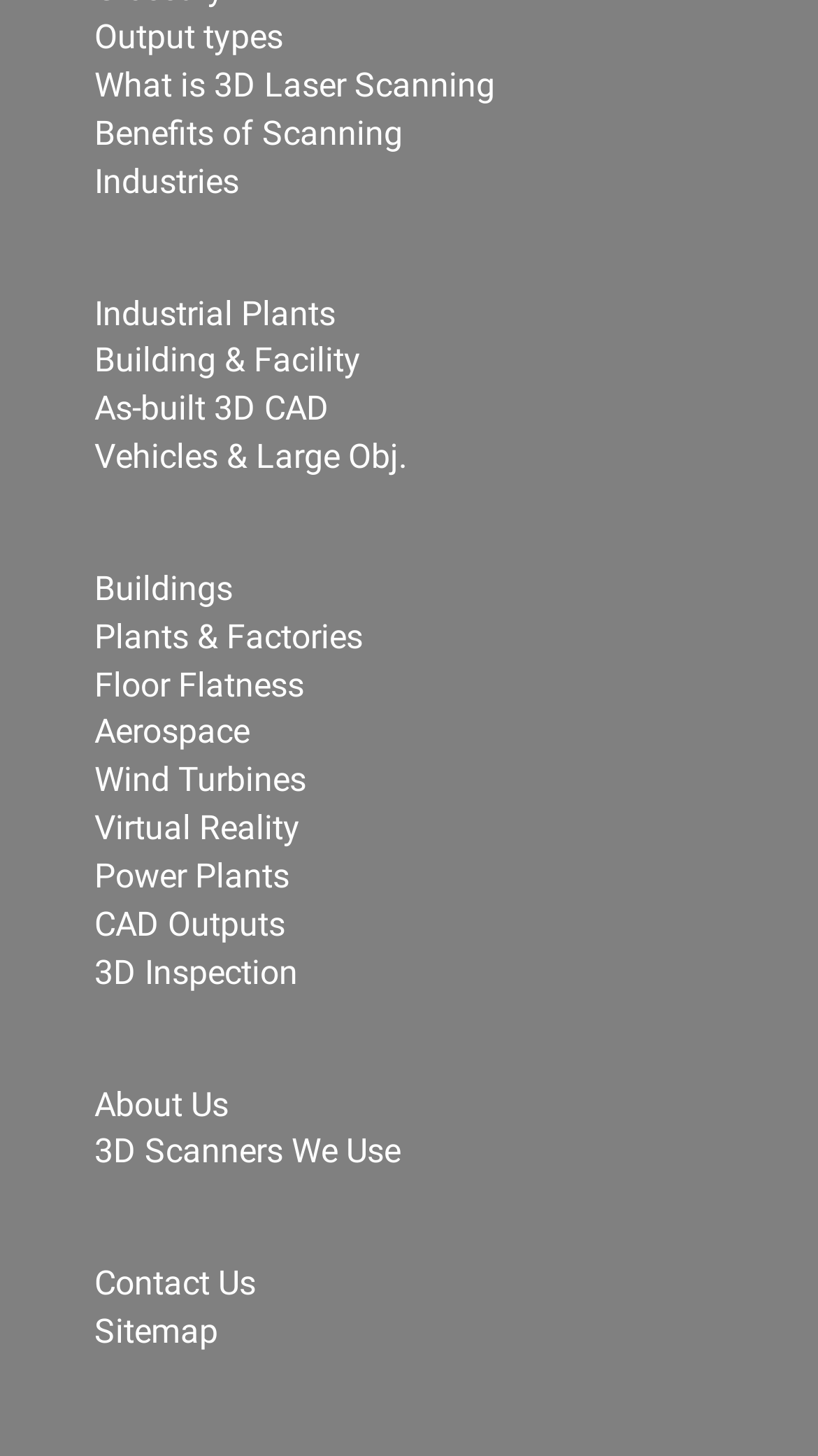What is the last link on the webpage?
Based on the image, answer the question with as much detail as possible.

The last link on the webpage is 'Sitemap' which is located at the bottom right corner of the webpage with a bounding box of [0.115, 0.901, 0.267, 0.928].